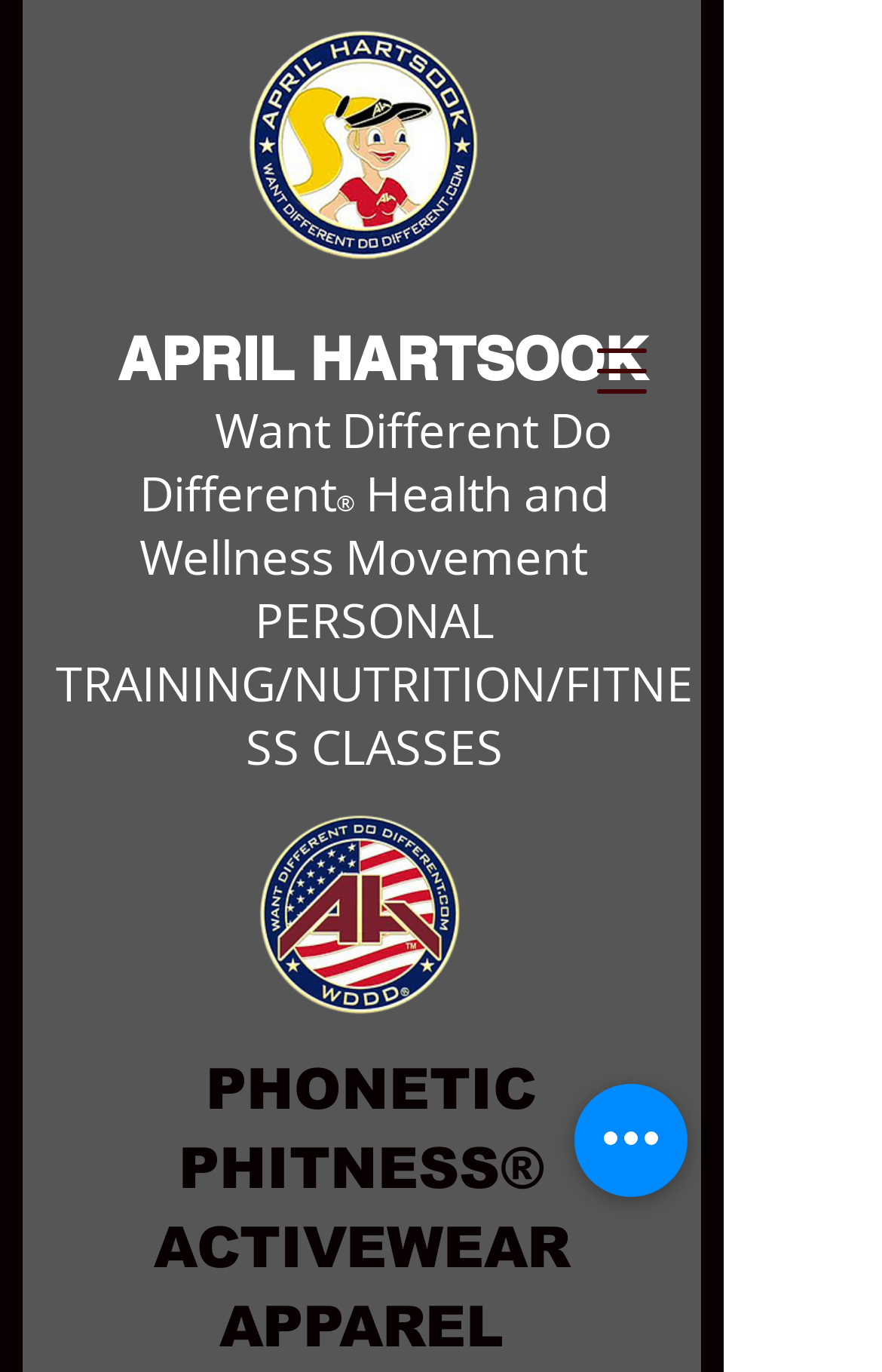Using the provided description aria-label="Quick actions", find the bounding box coordinates for the UI element. Provide the coordinates in (top-left x, top-left y, bottom-right x, bottom-right y) format, ensuring all values are between 0 and 1.

[0.651, 0.79, 0.779, 0.872]